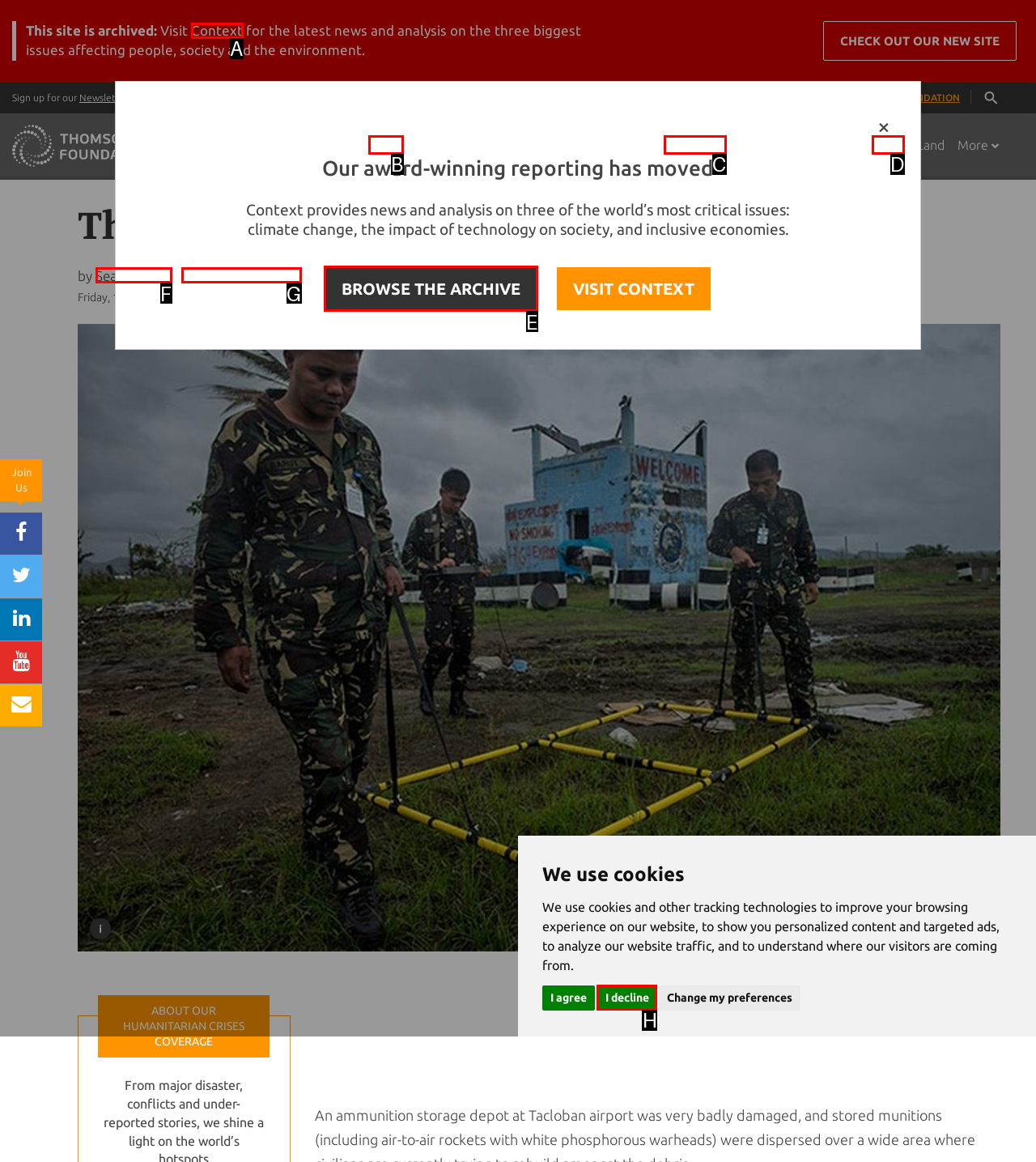Select the letter of the UI element that matches this task: Browse the archive
Provide the answer as the letter of the correct choice.

E